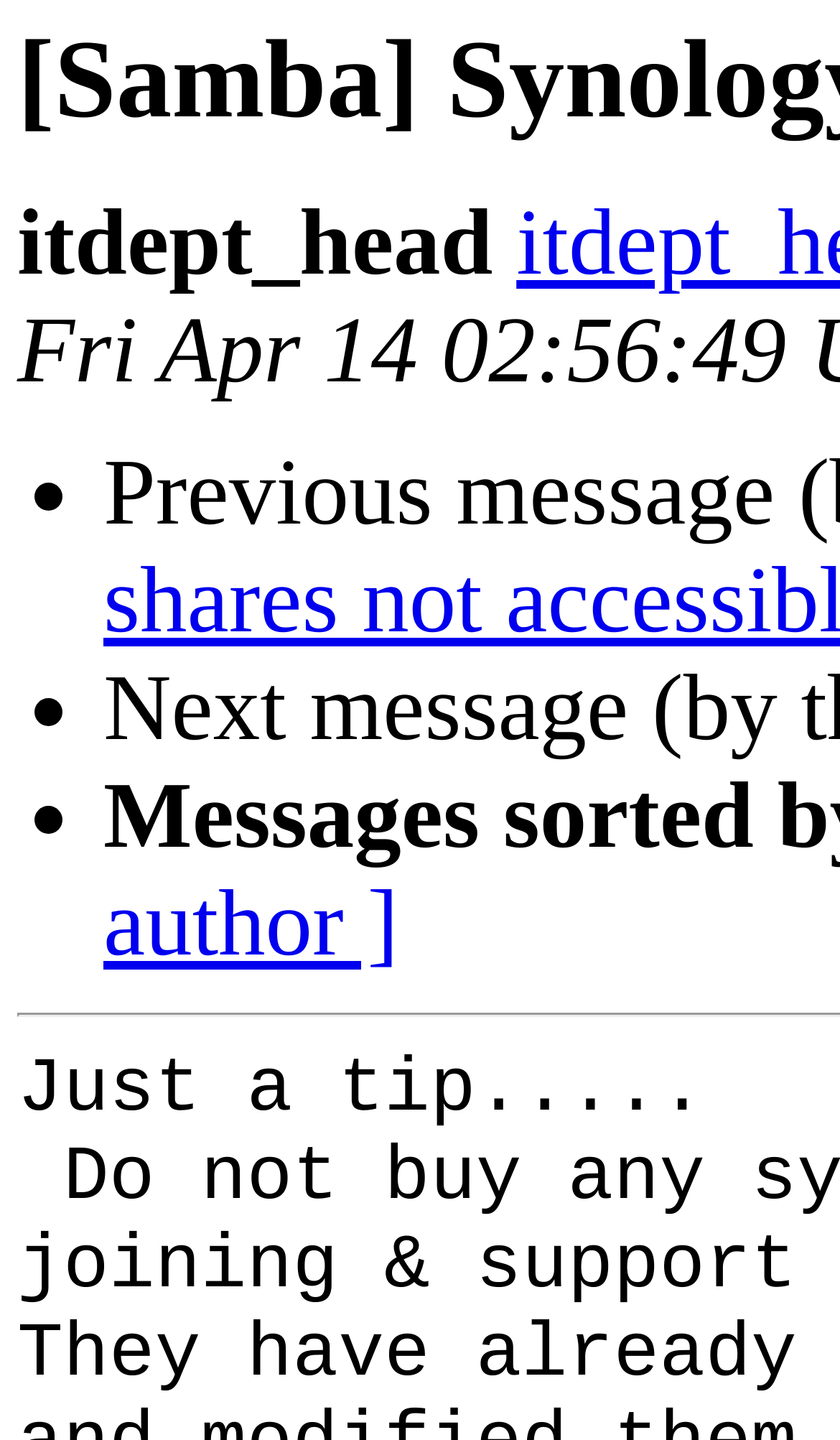Identify and provide the text of the main header on the webpage.

[Samba] Synology shares not accessible...